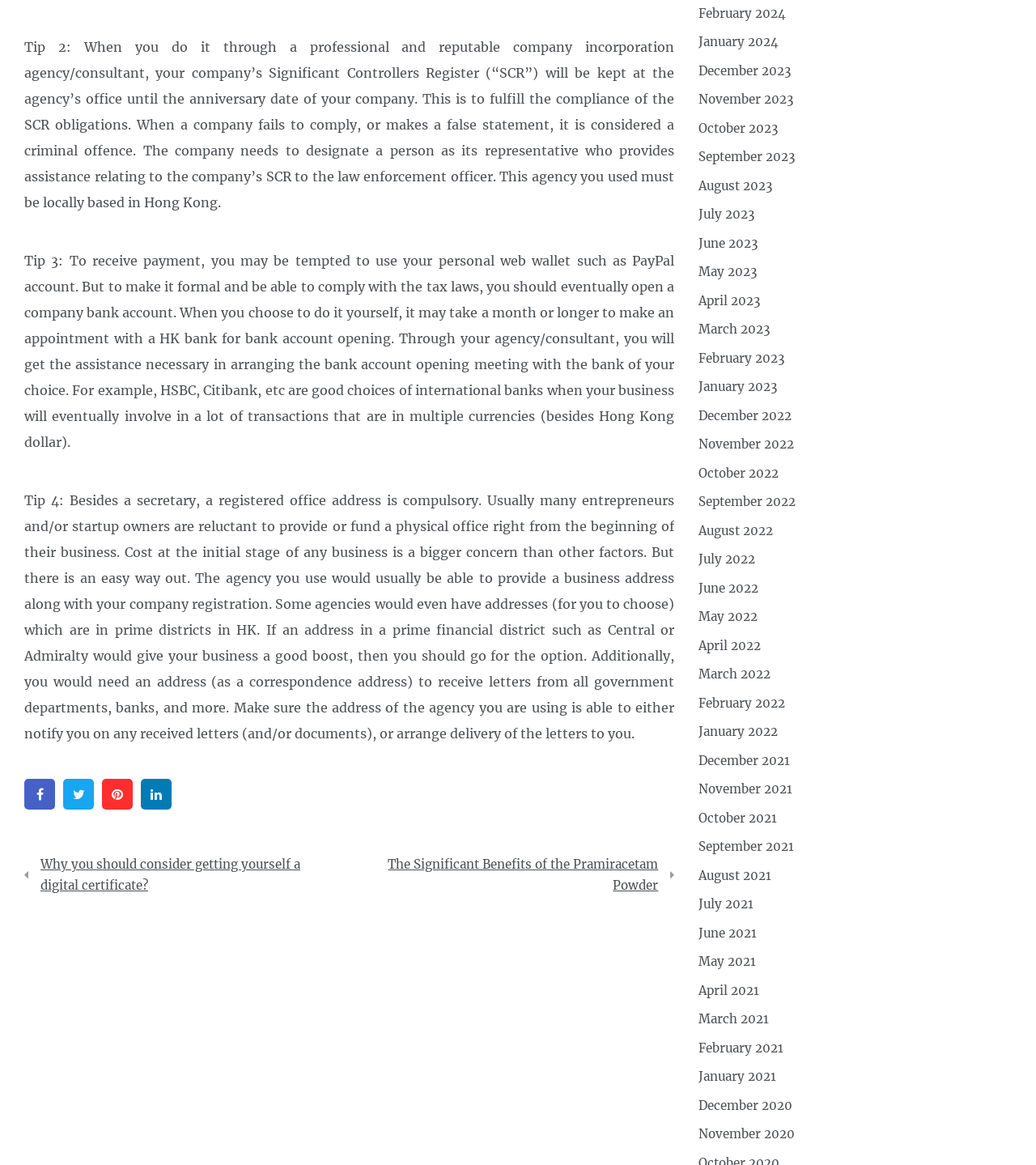Could you find the bounding box coordinates of the clickable area to complete this instruction: "View posts from February 2024"?

[0.674, 0.005, 0.759, 0.018]